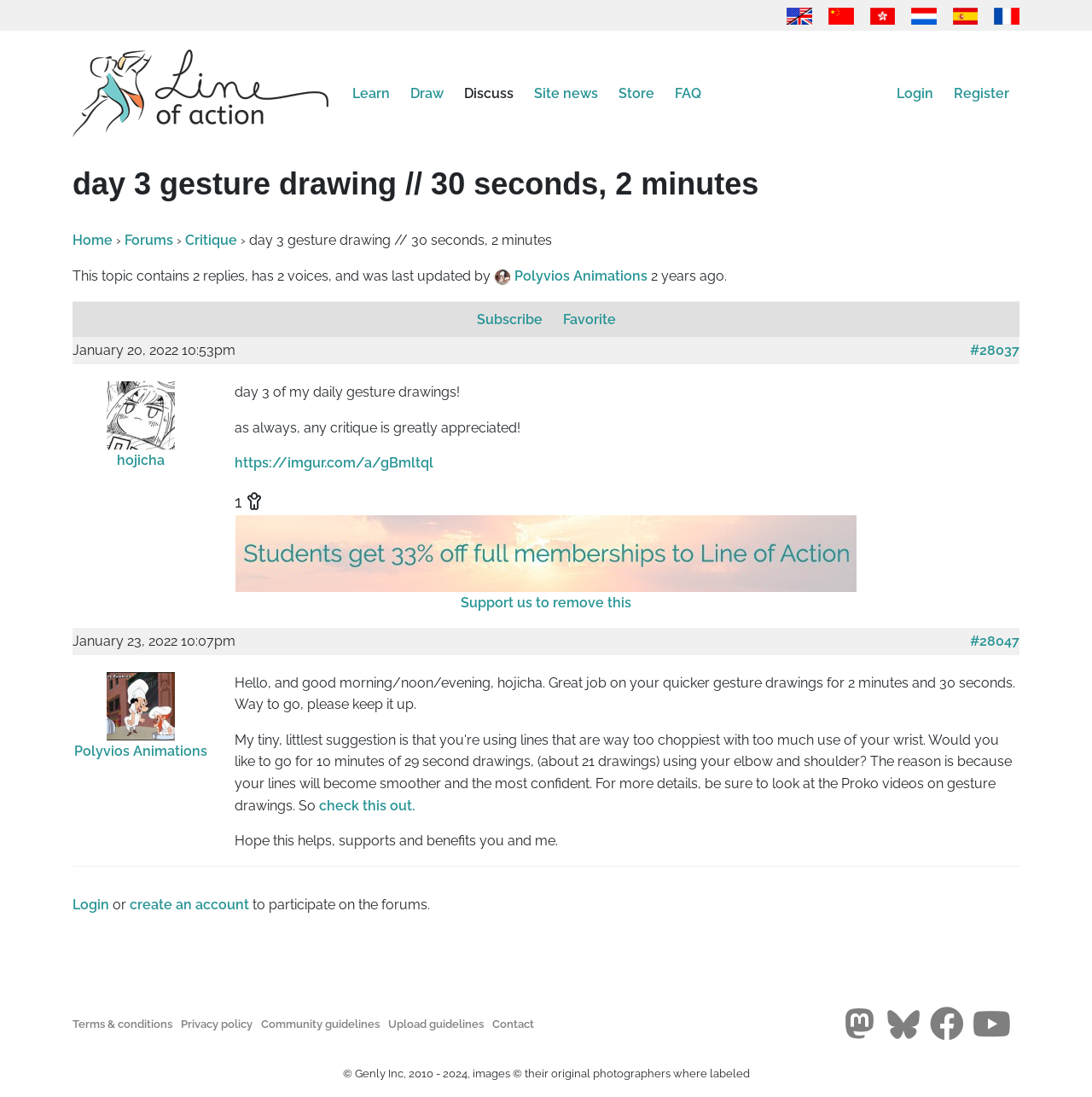Provide a single word or phrase answer to the question: 
What is the purpose of the 'Subscribe' button?

subscribe to topic